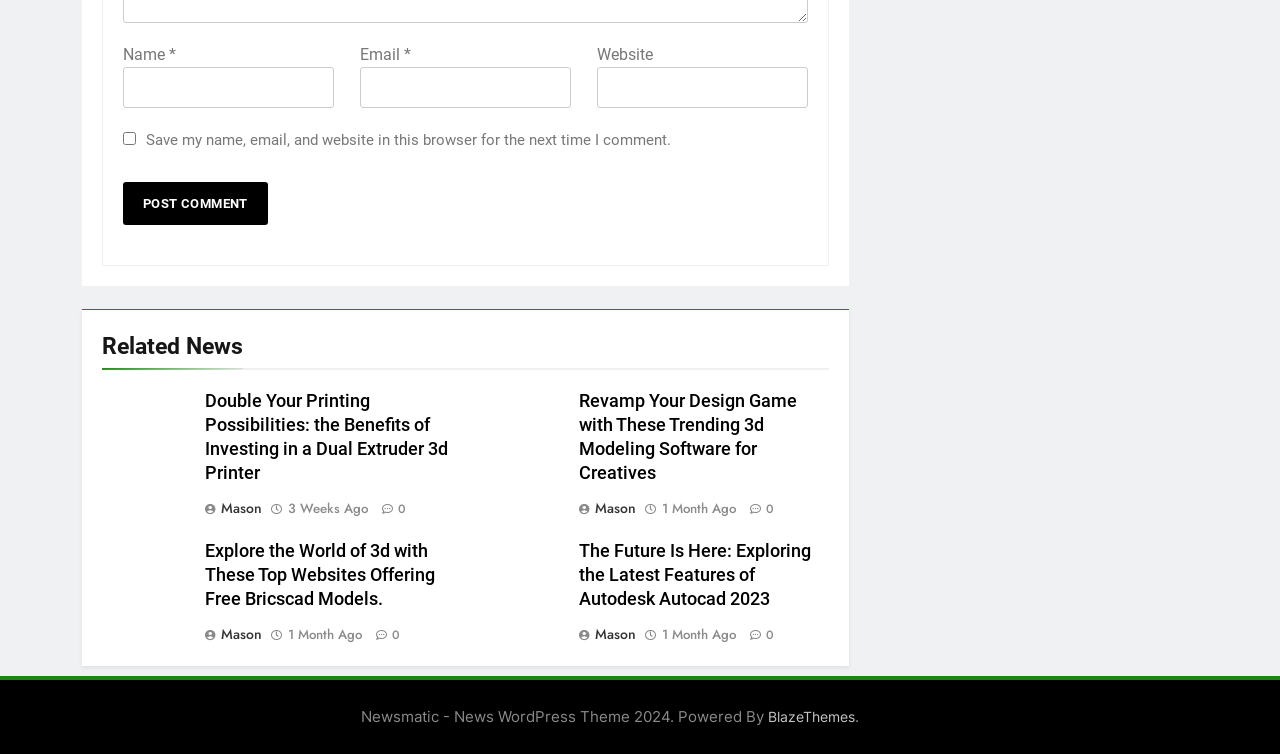Identify the bounding box coordinates of the specific part of the webpage to click to complete this instruction: "Read the article about 3d printing".

[0.16, 0.517, 0.356, 0.644]